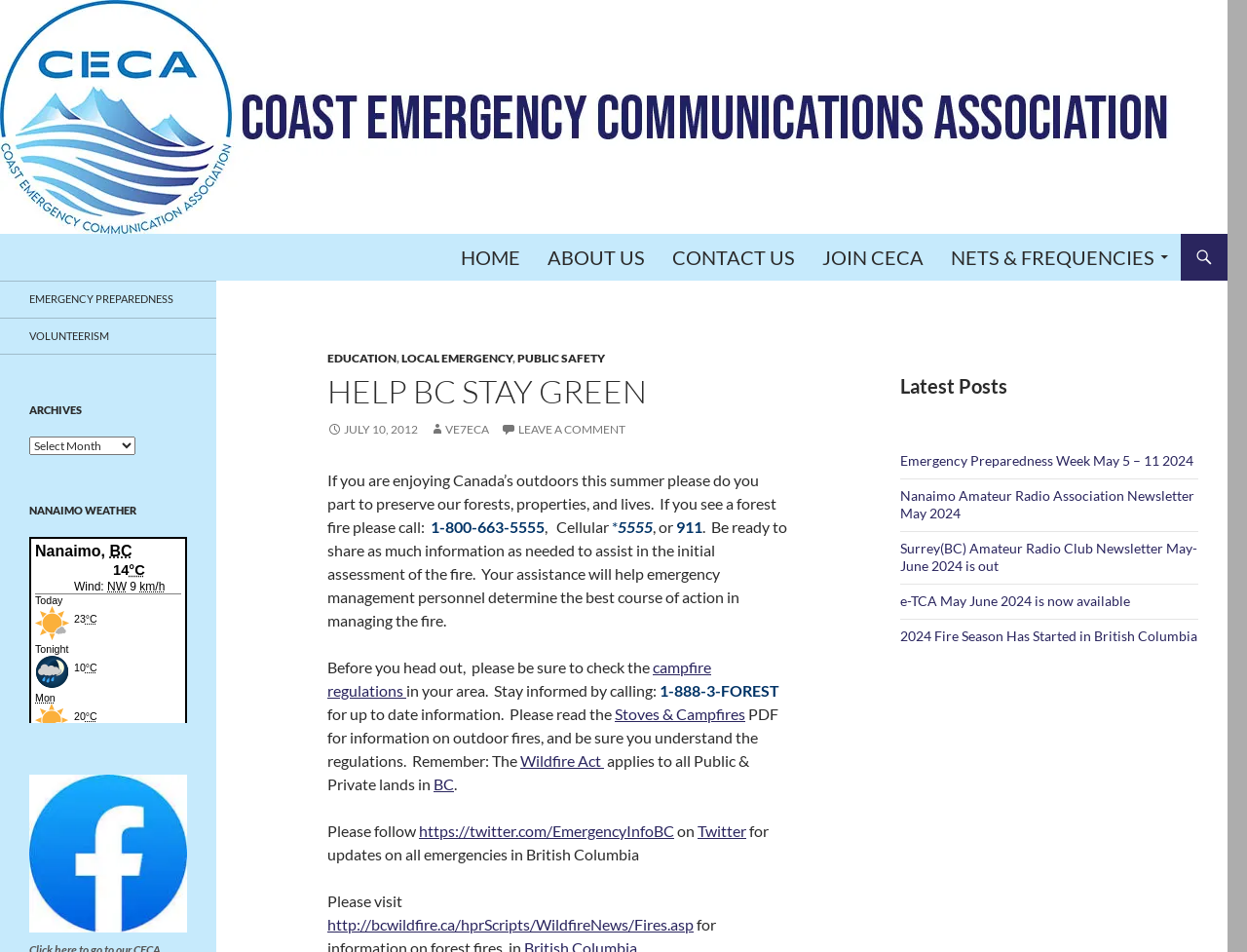Respond to the question with just a single word or phrase: 
How many menu items are there in the top navigation bar?

5